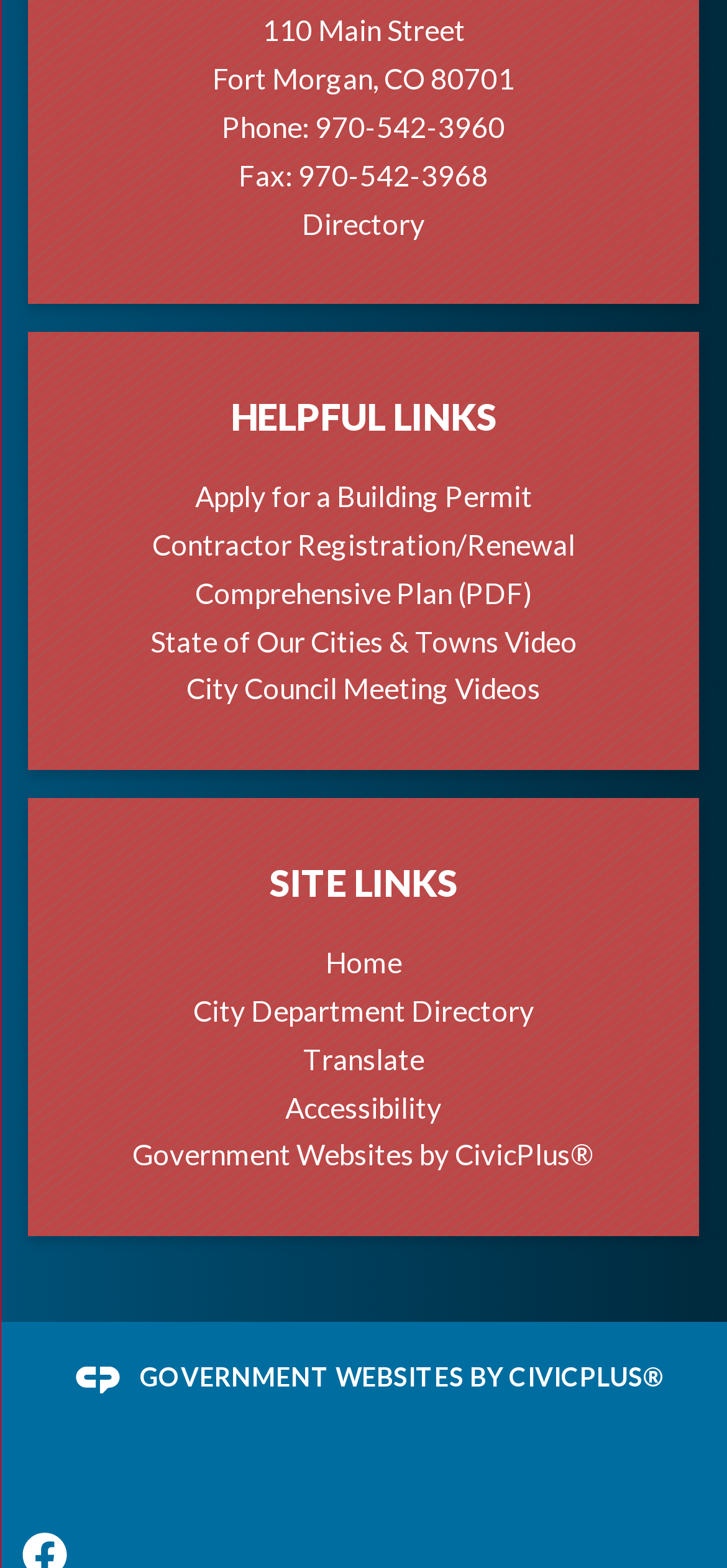Please identify the coordinates of the bounding box that should be clicked to fulfill this instruction: "Go to home page".

[0.447, 0.603, 0.553, 0.624]